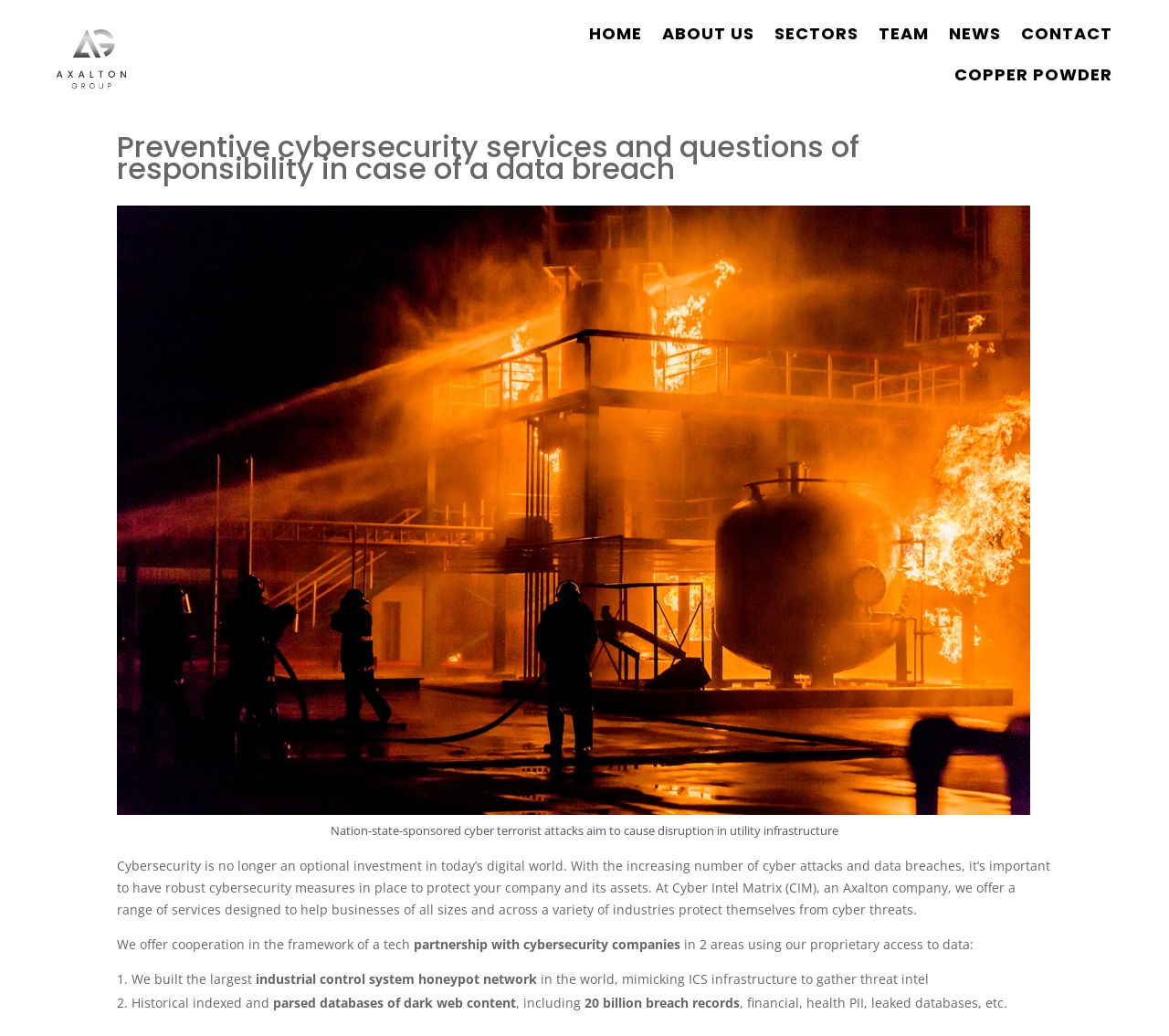Identify the bounding box coordinates for the element you need to click to achieve the following task: "Click the Axalton group logo". The coordinates must be four float values ranging from 0 to 1, formatted as [left, top, right, bottom].

[0.048, 0.028, 0.108, 0.086]